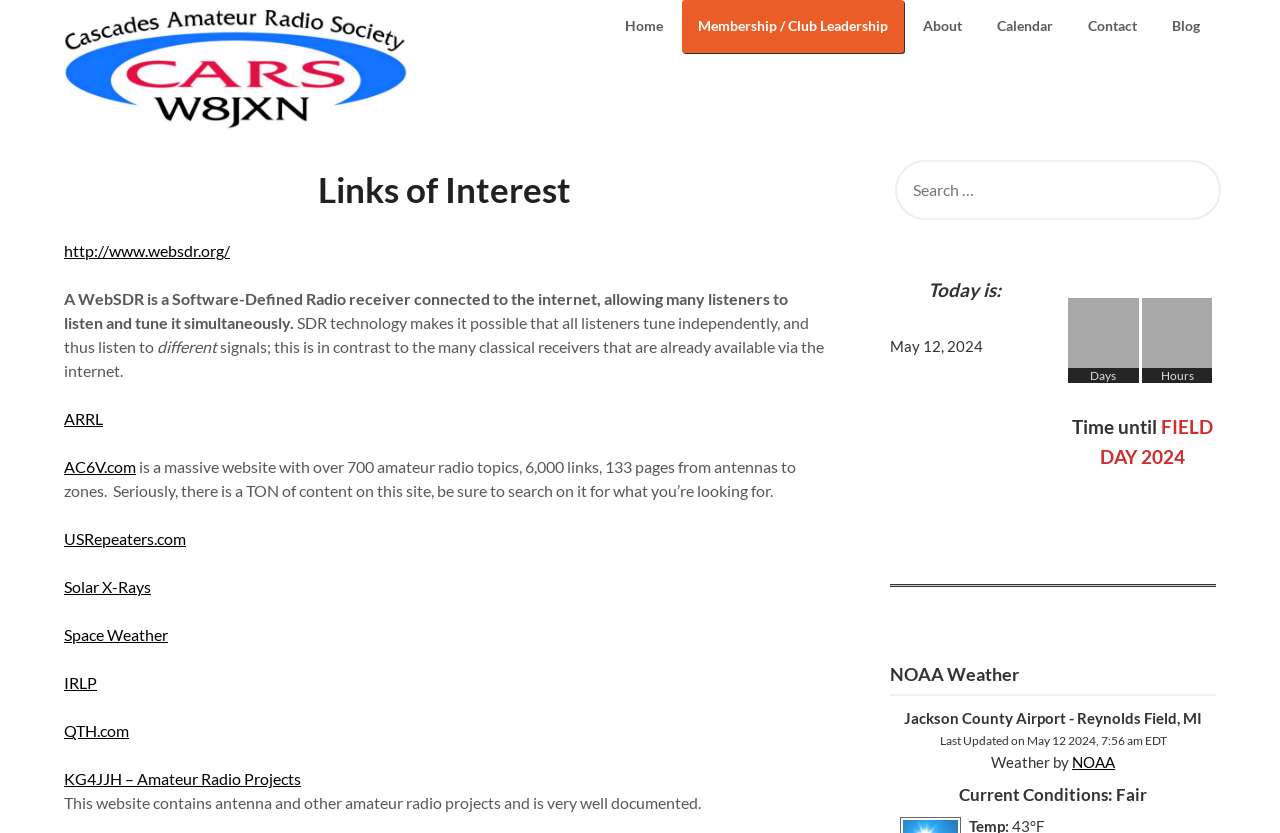Please determine the bounding box coordinates of the clickable area required to carry out the following instruction: "Check the time until FIELD DAY 2024". The coordinates must be four float numbers between 0 and 1, represented as [left, top, right, bottom].

[0.837, 0.682, 0.907, 0.71]